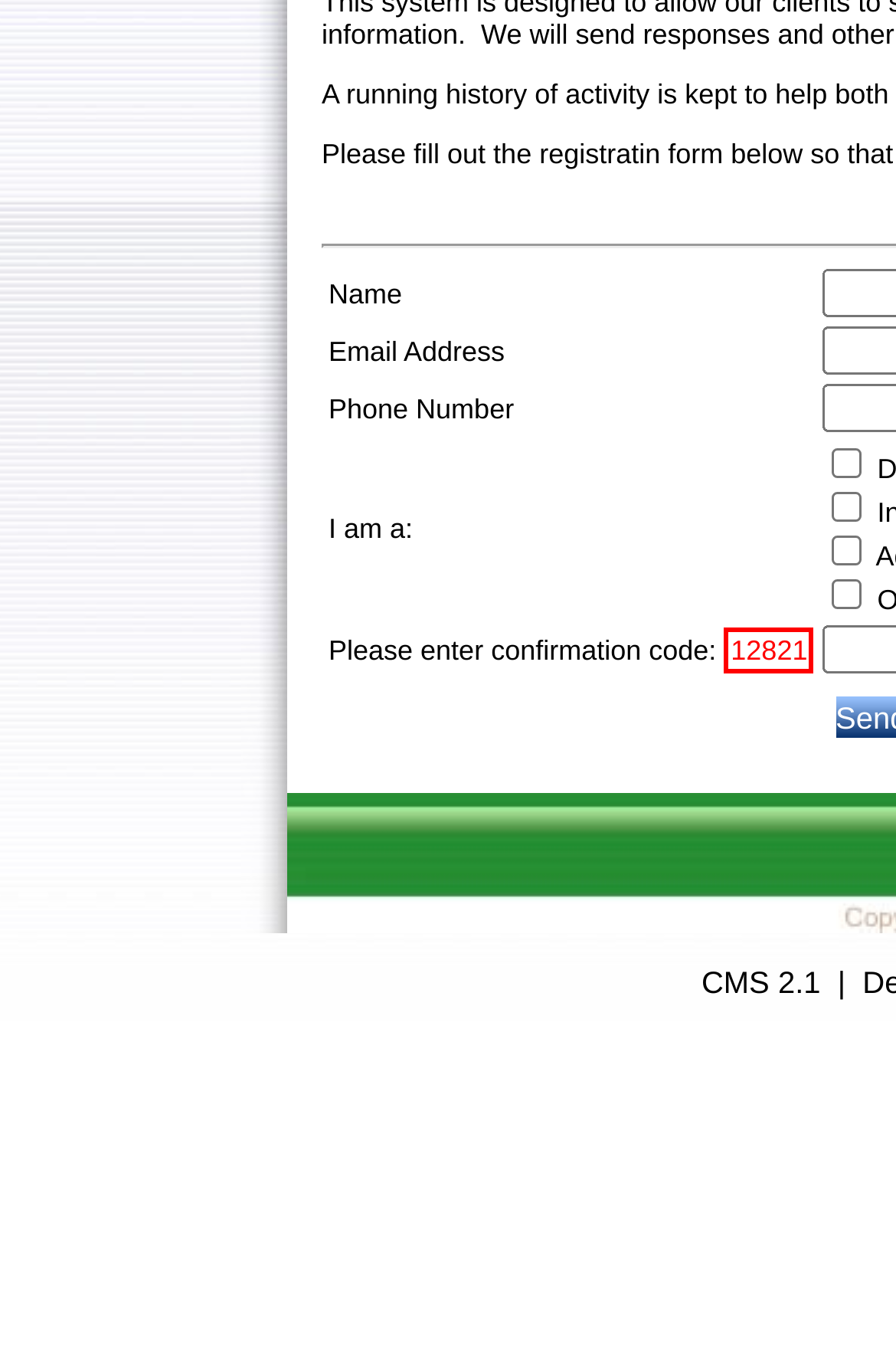Locate the bounding box of the UI element based on this description: "parent_node: Doctor's office name="Other" value="Other"". Provide four float numbers between 0 and 1 as [left, top, right, bottom].

[0.929, 0.429, 0.963, 0.451]